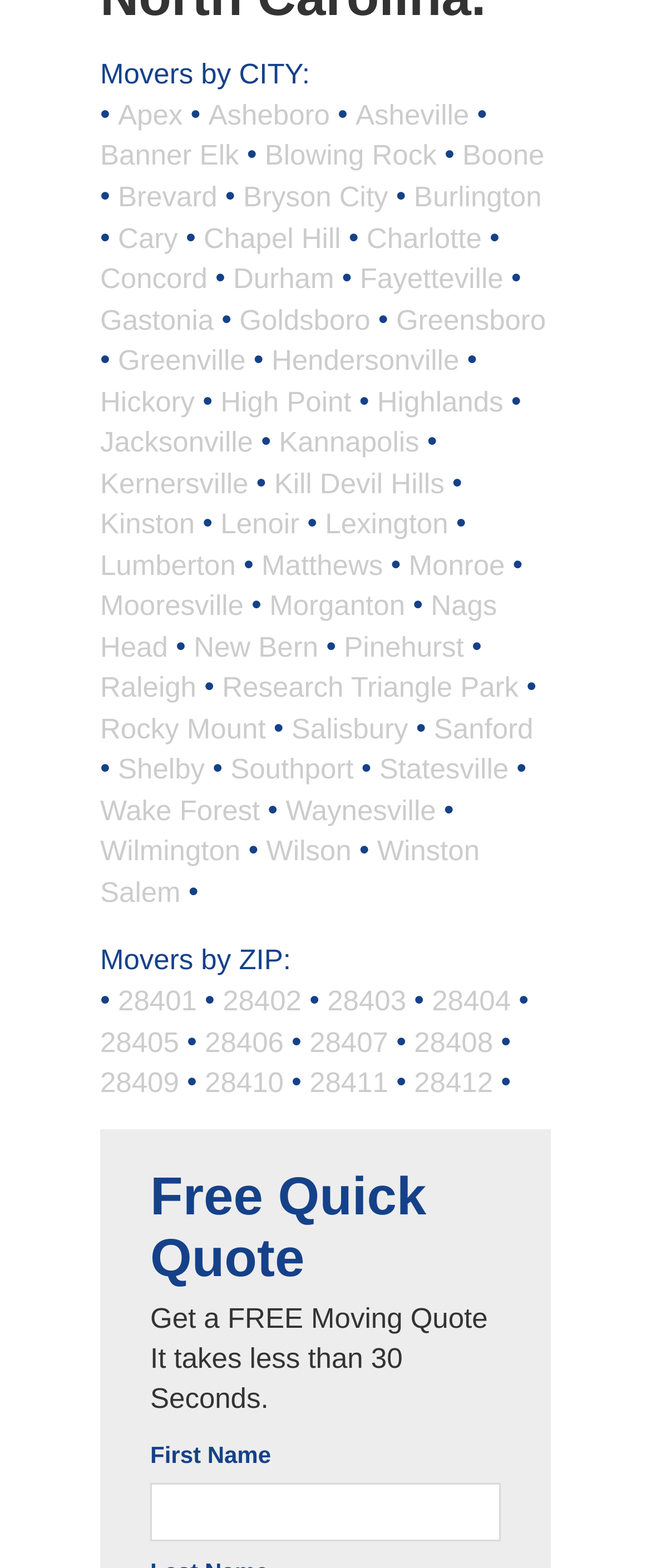Respond to the question below with a single word or phrase:
How many cities are listed as having movers?

30